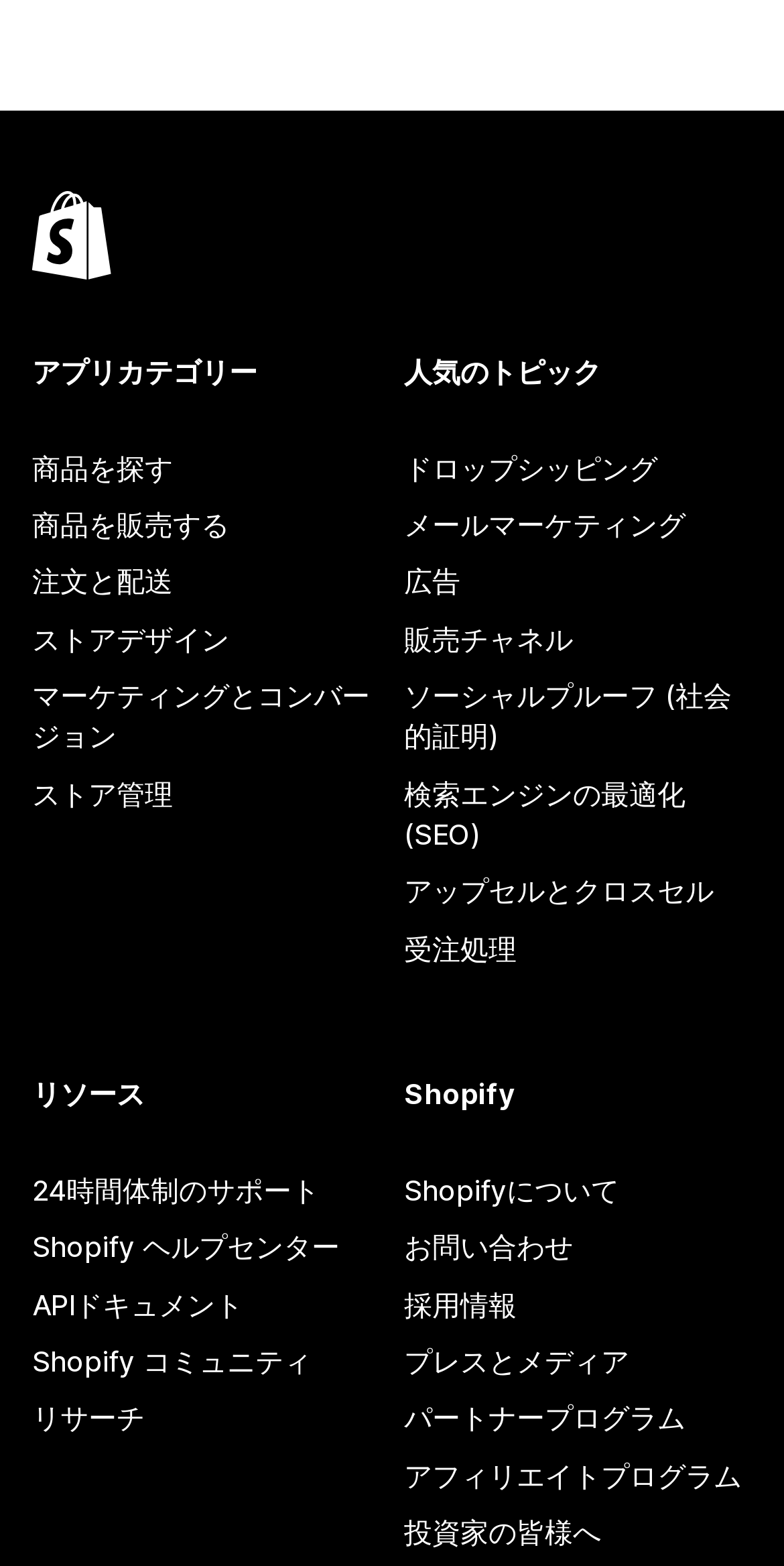Please identify the coordinates of the bounding box that should be clicked to fulfill this instruction: "Discover popular topics".

[0.515, 0.224, 0.959, 0.25]